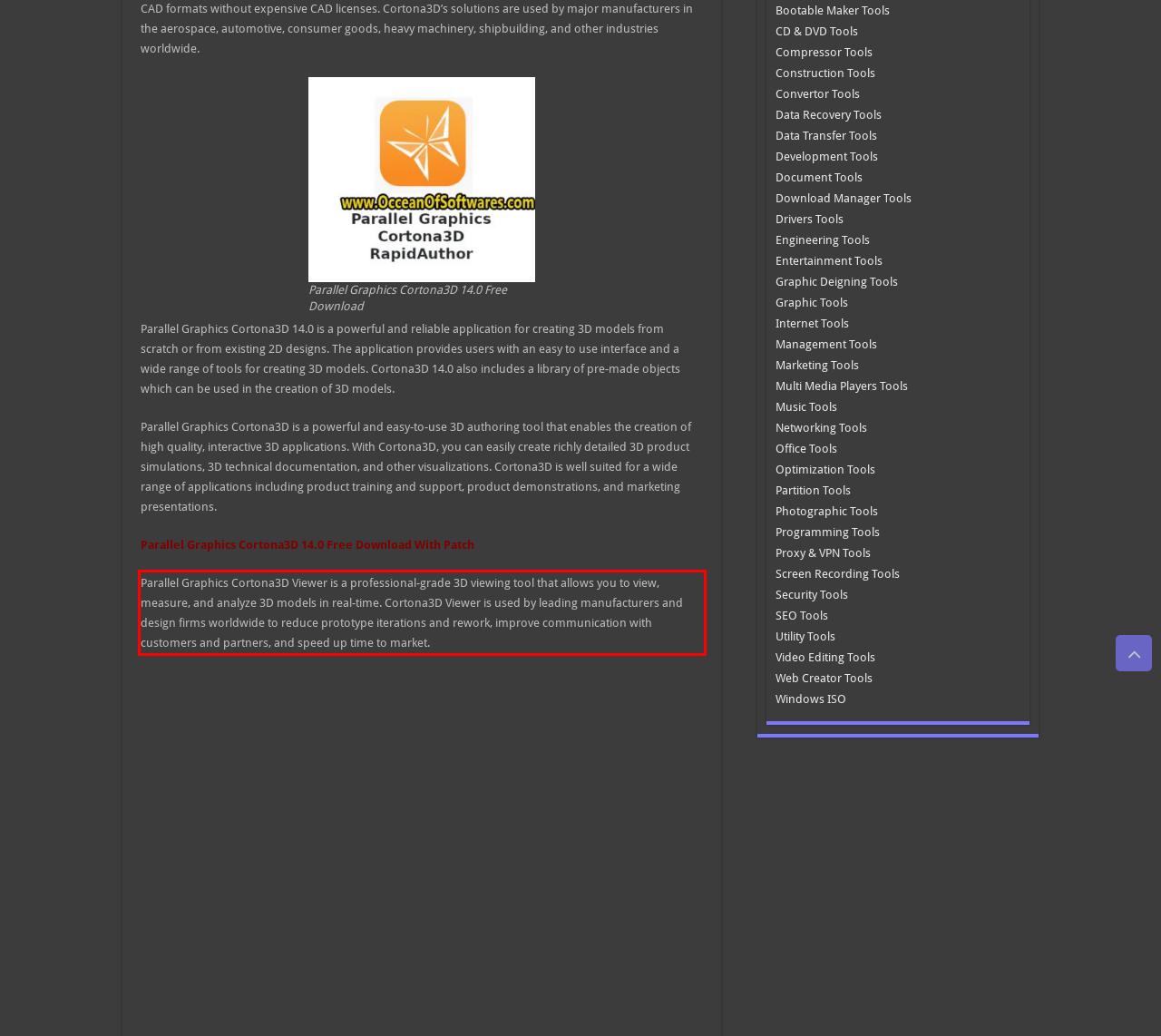Look at the webpage screenshot and recognize the text inside the red bounding box.

Parallel Graphics Cortona3D Viewer is a professional-grade 3D viewing tool that allows you to view, measure, and analyze 3D models in real-time. Cortona3D Viewer is used by leading manufacturers and design firms worldwide to reduce prototype iterations and rework, improve communication with customers and partners, and speed up time to market.